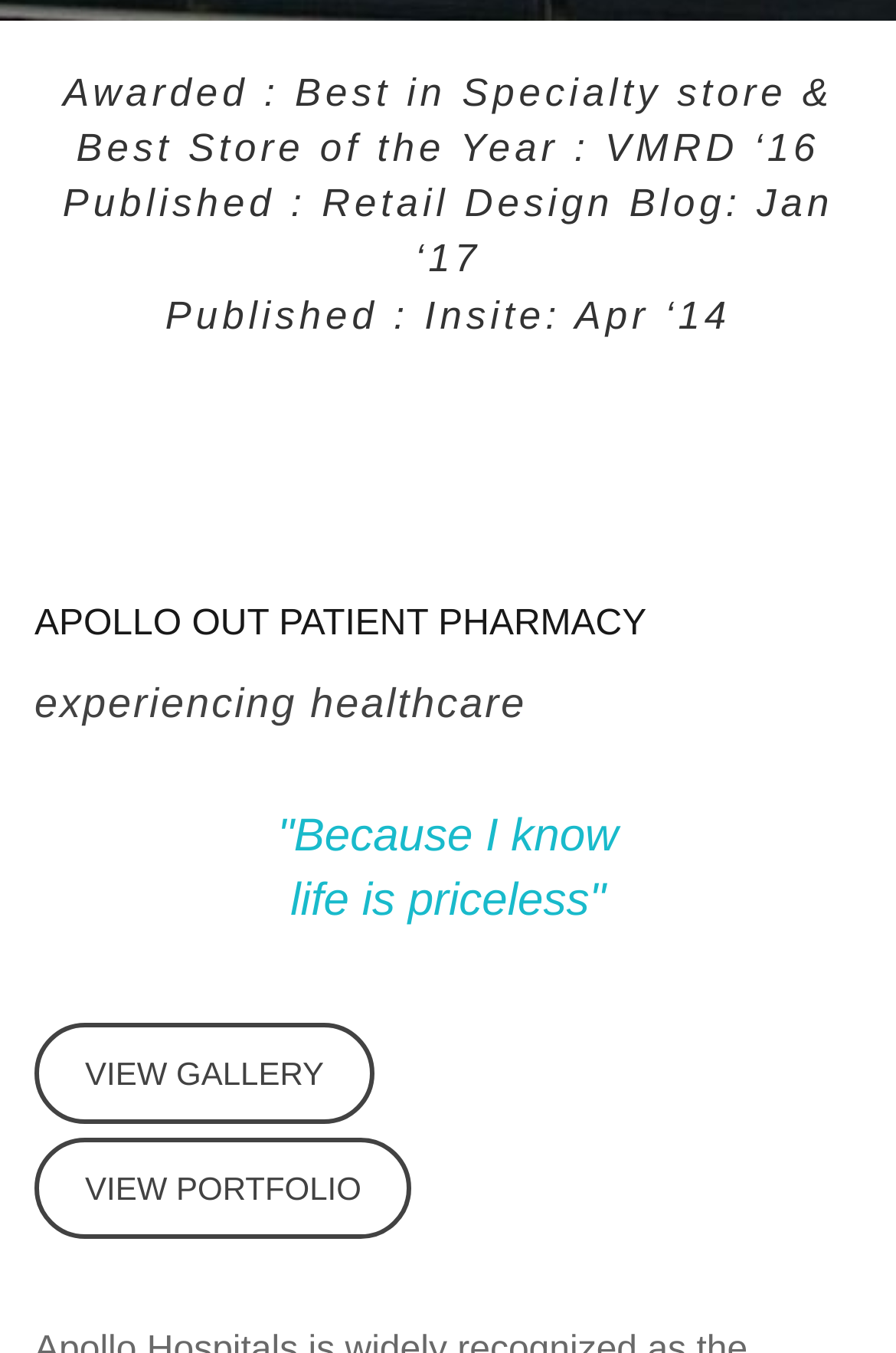Refer to the image and answer the question with as much detail as possible: What award did the Apollo Out Patient Pharmacy receive?

The answer can be found in the StaticText element with the text 'Awarded : Best in Specialty store & Best Store of the Year : VMRD ‘16'. This text is located at the top of the webpage, indicating that the Apollo Out Patient Pharmacy received this award.